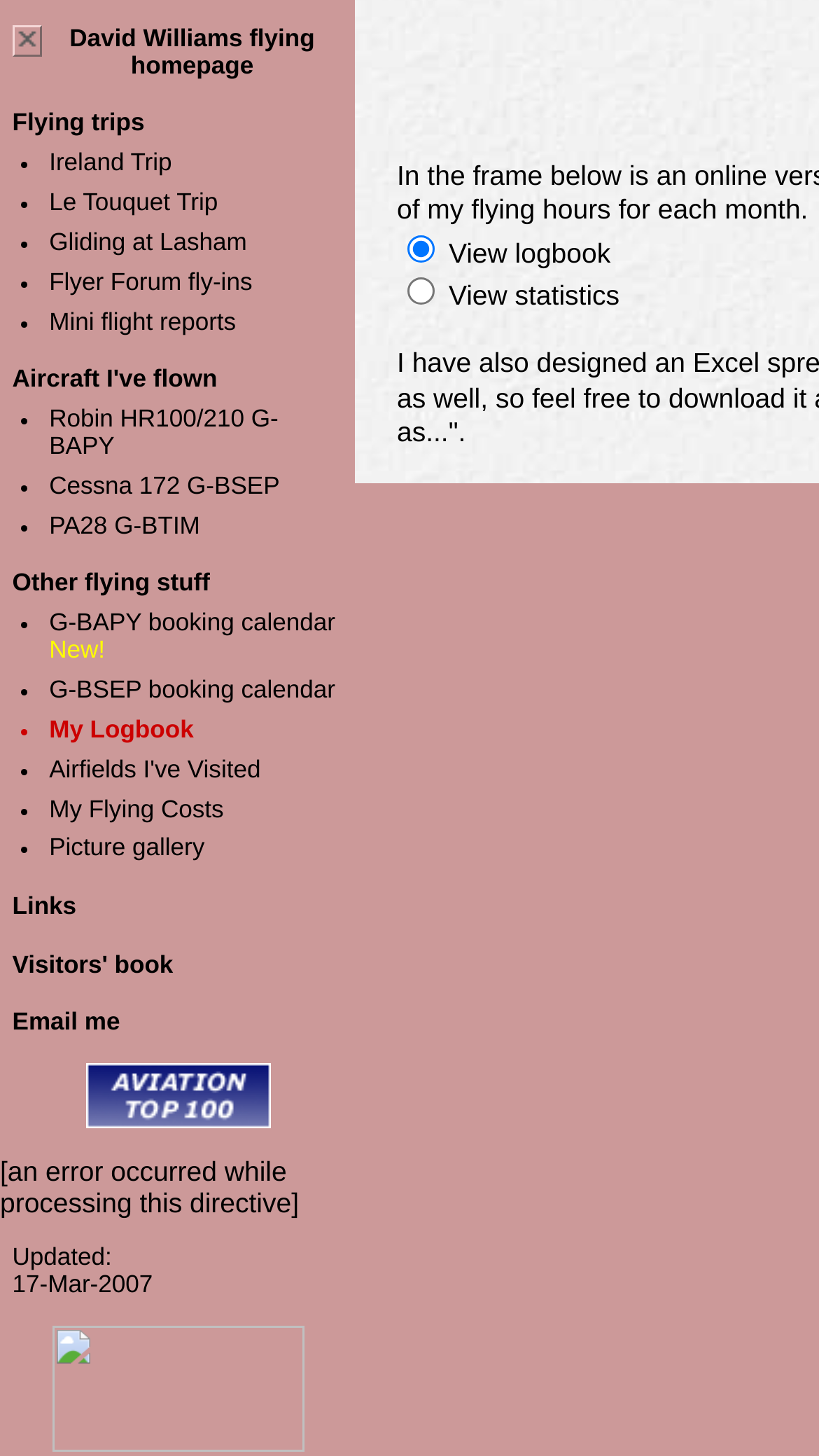Locate the bounding box of the UI element with the following description: "My Logbook".

[0.06, 0.492, 0.236, 0.511]